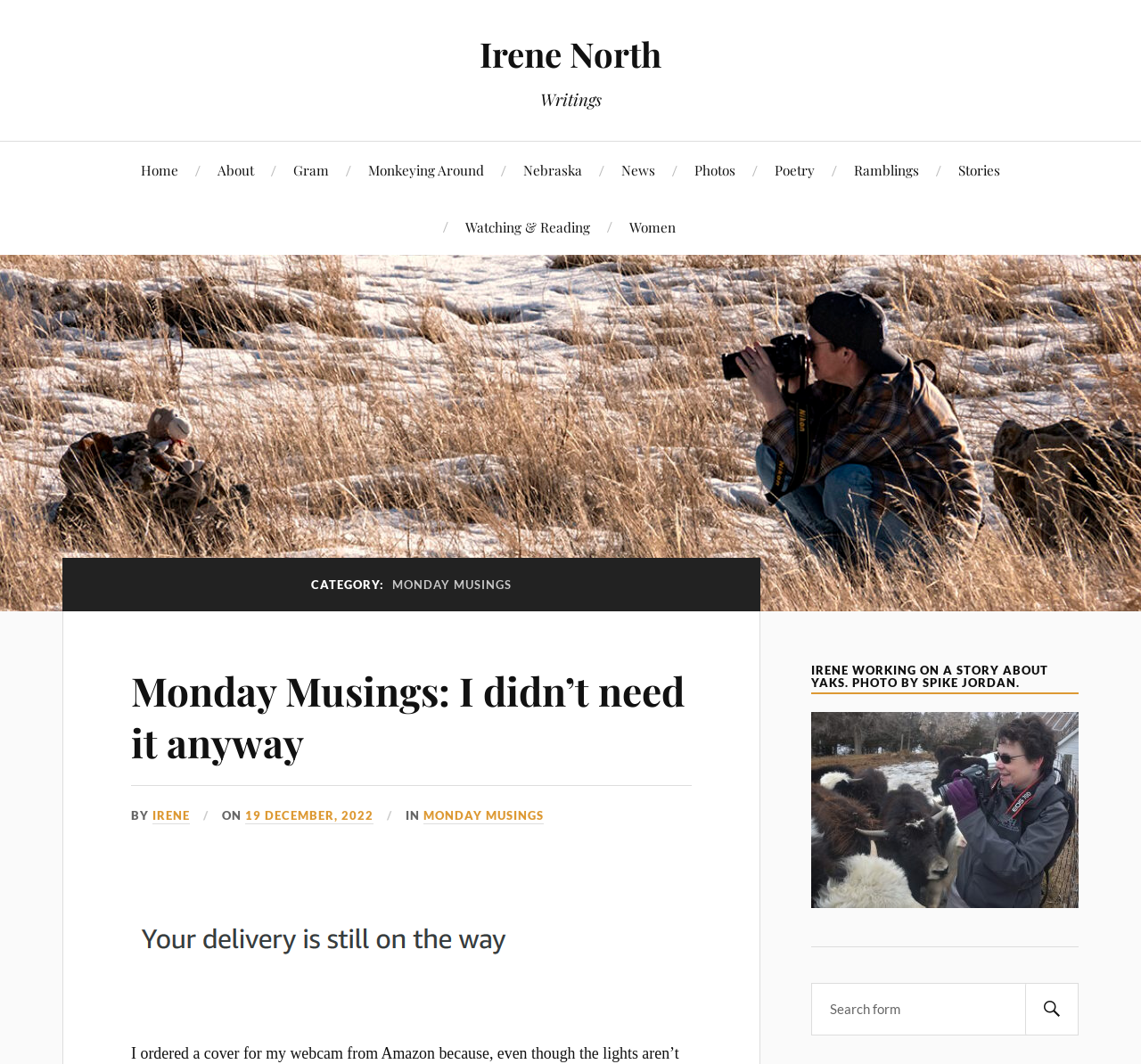Locate and extract the headline of this webpage.

CATEGORY: MONDAY MUSINGS